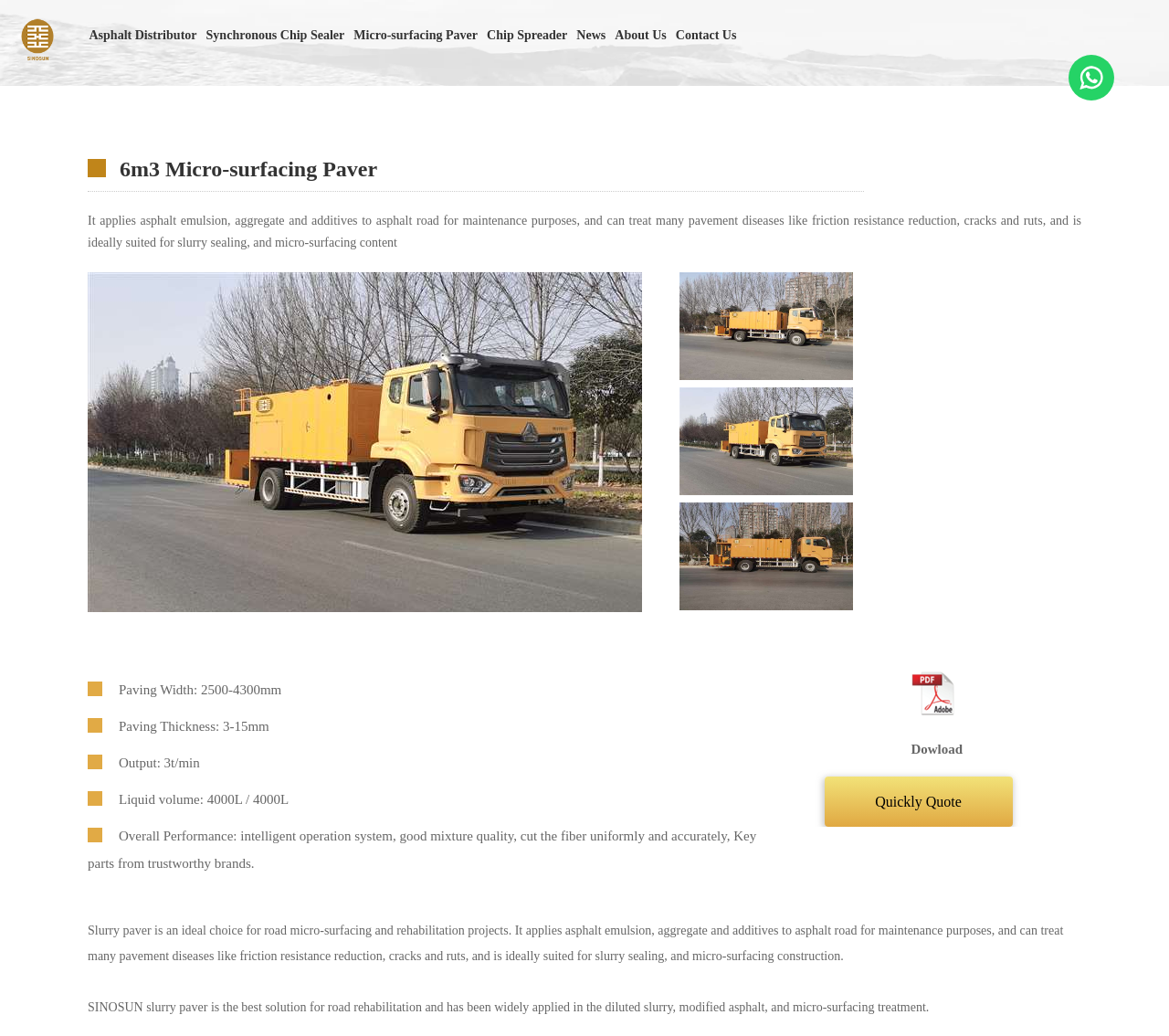What is the output of the 6m3 Micro-surfacing Paver?
Using the information presented in the image, please offer a detailed response to the question.

I found the answer by looking at the specifications of the 6m3 Micro-surfacing Paver, which are listed on the webpage. The output is mentioned as 3t/min.